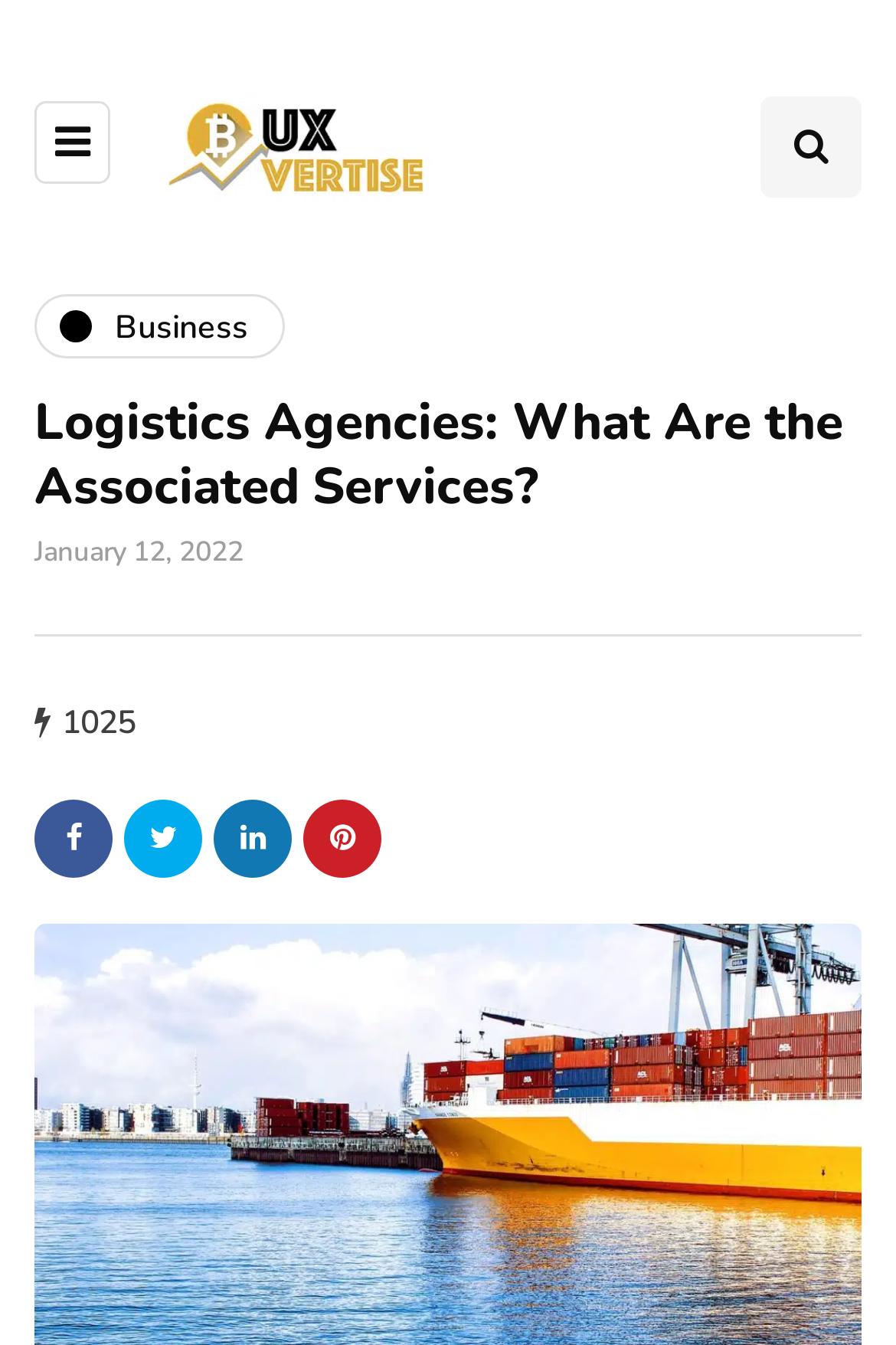Find and extract the text of the primary heading on the webpage.

Logistics Agencies: What Are the Associated Services?